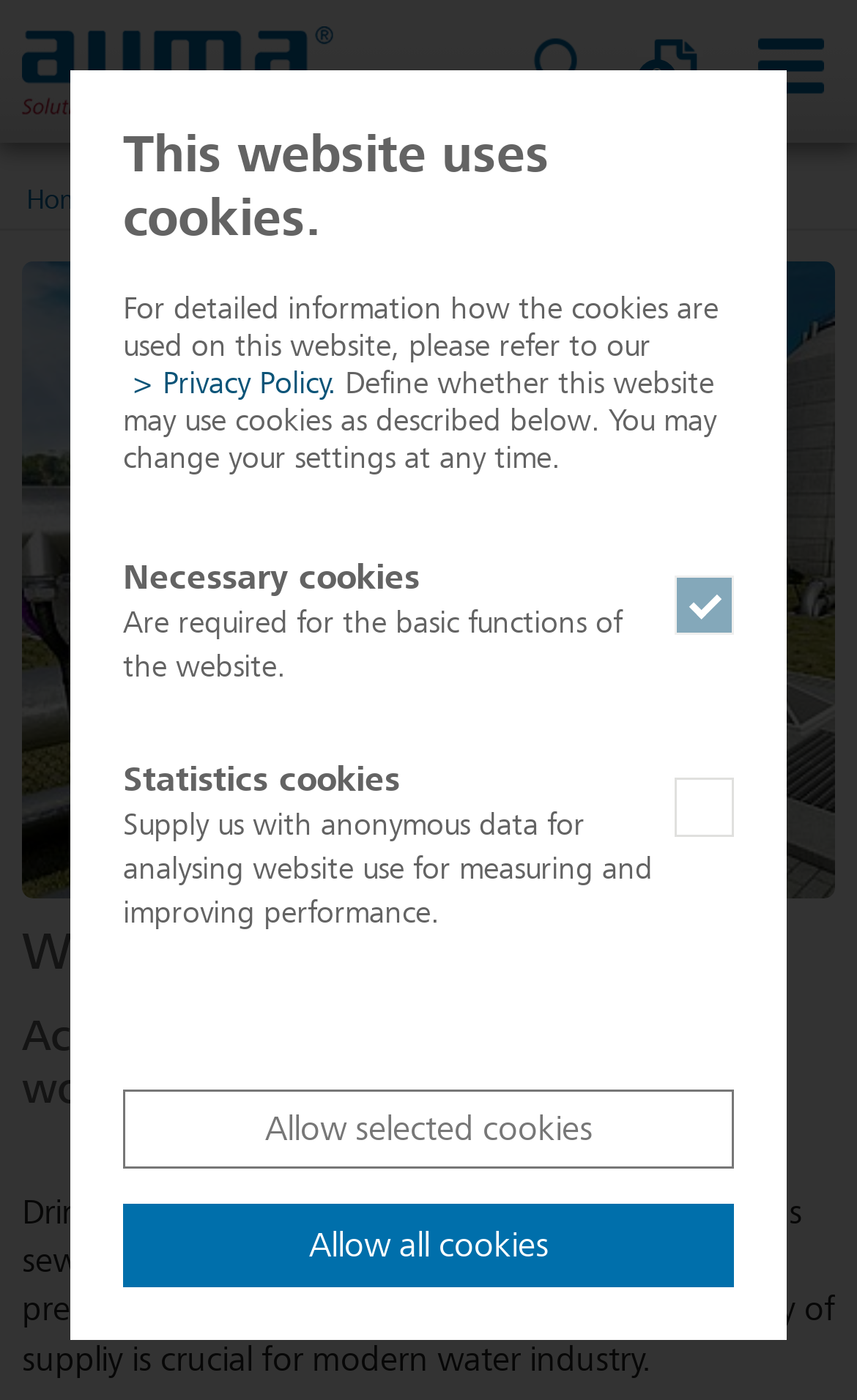What is the text of the first heading on the webpage?
Refer to the image and provide a one-word or short phrase answer.

This website uses cookies.